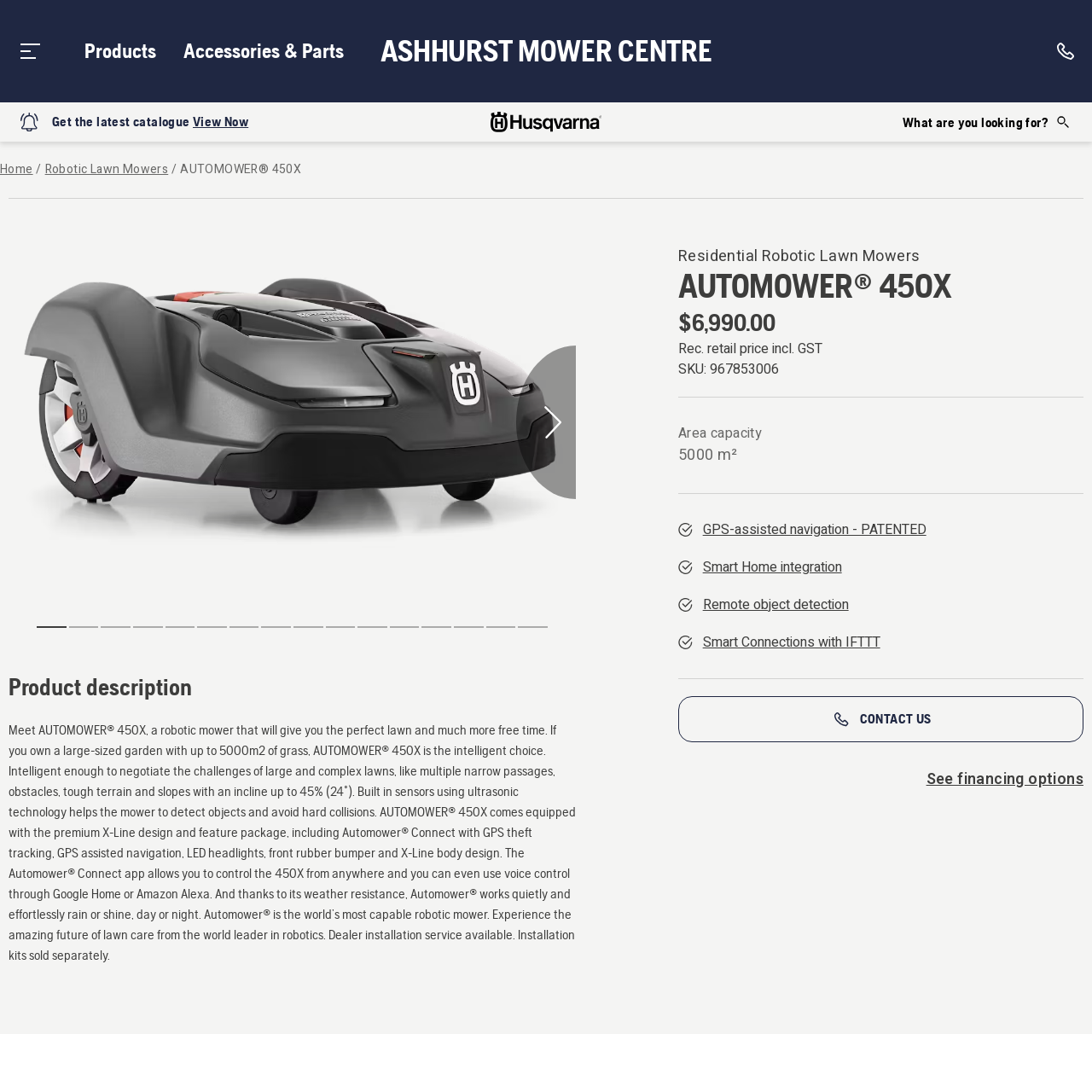Can the AUTOMOWER 450X be controlled through voice commands?
Examine the content inside the red bounding box in the image and provide a thorough answer to the question based on that visual information.

The caption highlights the mower's compatibility with smart home devices, which implies that it can be controlled through voice commands, in addition to apps.